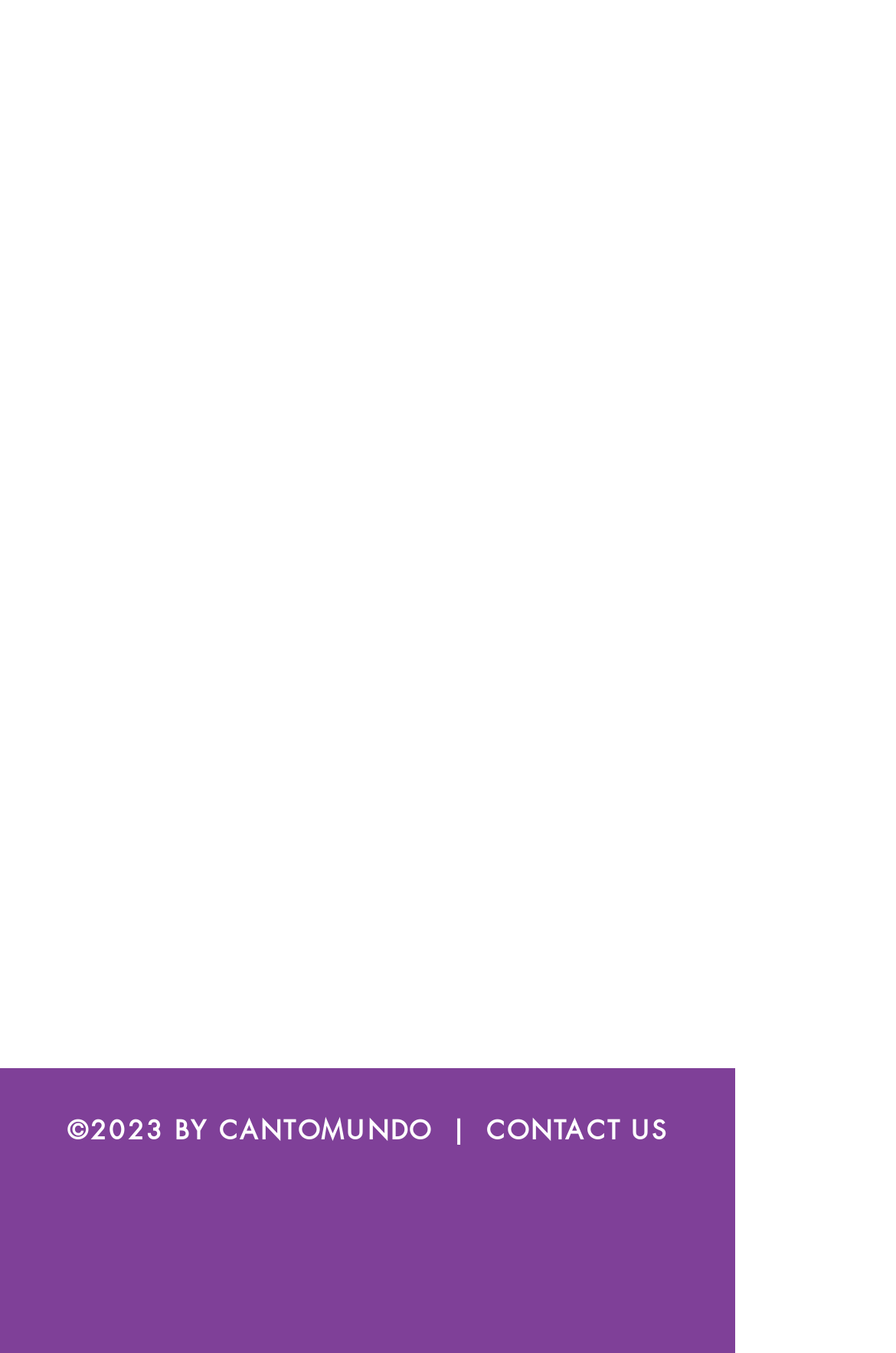What is the copyright year?
Using the information presented in the image, please offer a detailed response to the question.

The copyright year can be found at the bottom of the webpage, where it says '©2023 BY CANTOMUNDO'. This indicates that the webpage's content is copyrighted by CANTOMUNDO in the year 2023.